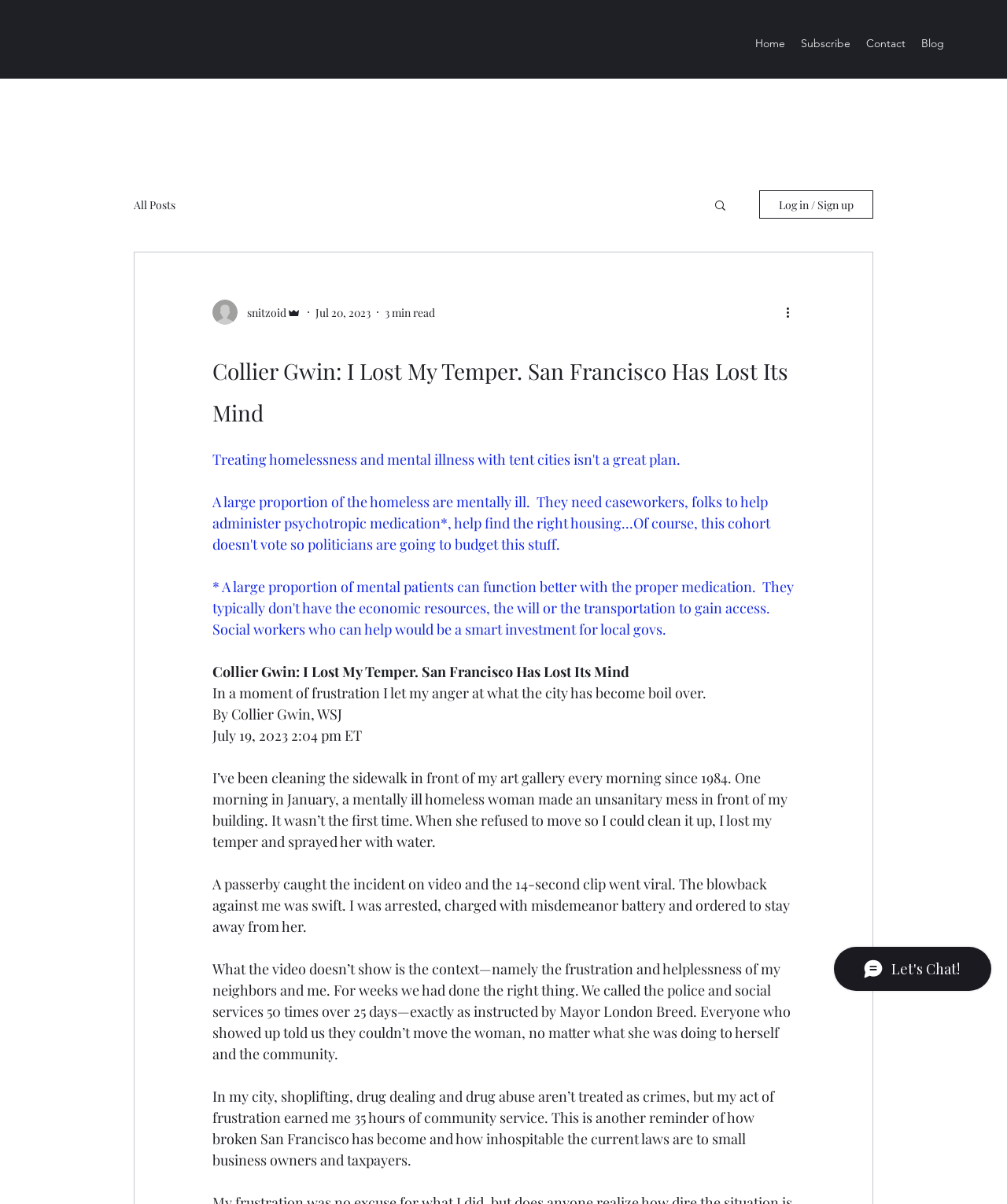Determine the bounding box coordinates of the UI element described below. Use the format (top-left x, top-left y, bottom-right x, bottom-right y) with floating point numbers between 0 and 1: All Posts

[0.133, 0.164, 0.174, 0.176]